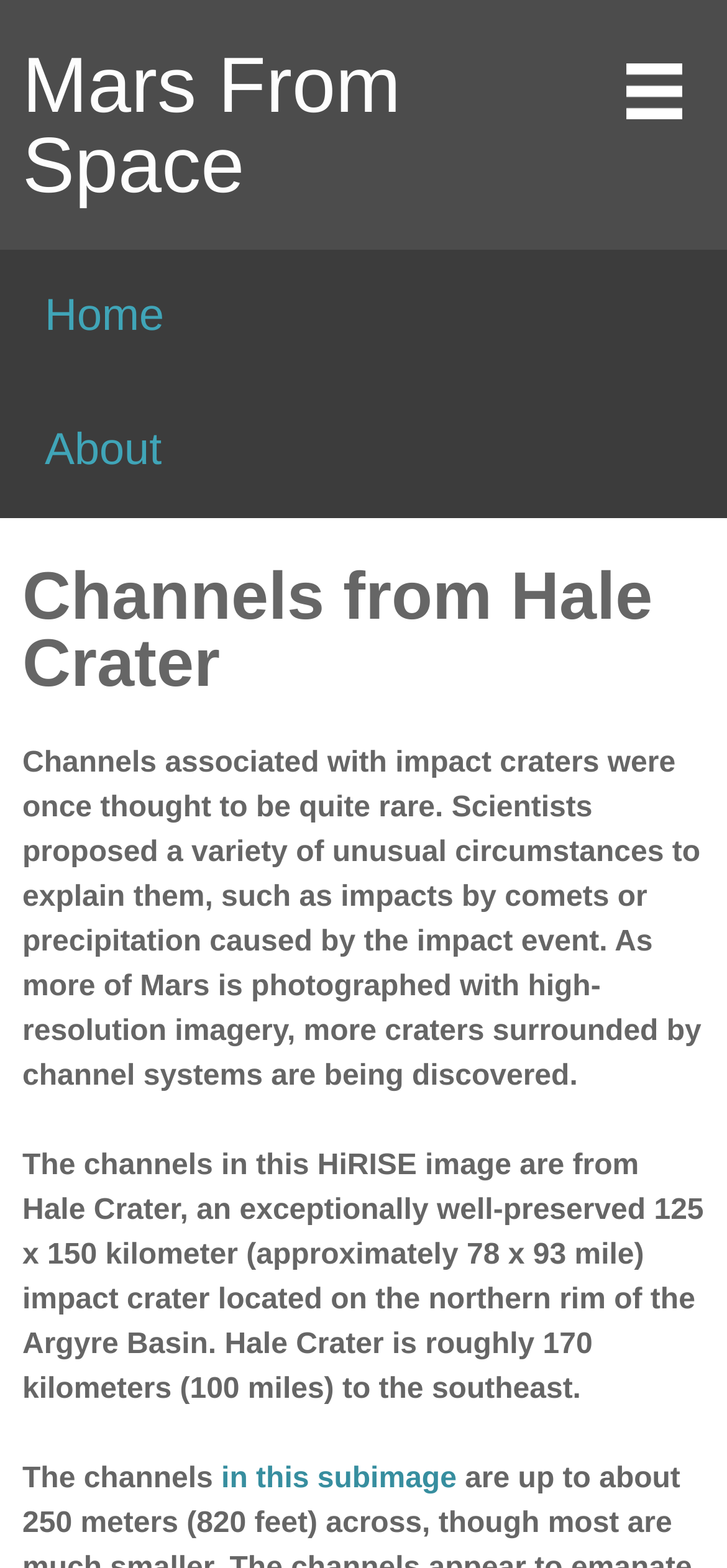What is the location of Hale Crater?
Answer briefly with a single word or phrase based on the image.

Northern rim of the Argyre Basin